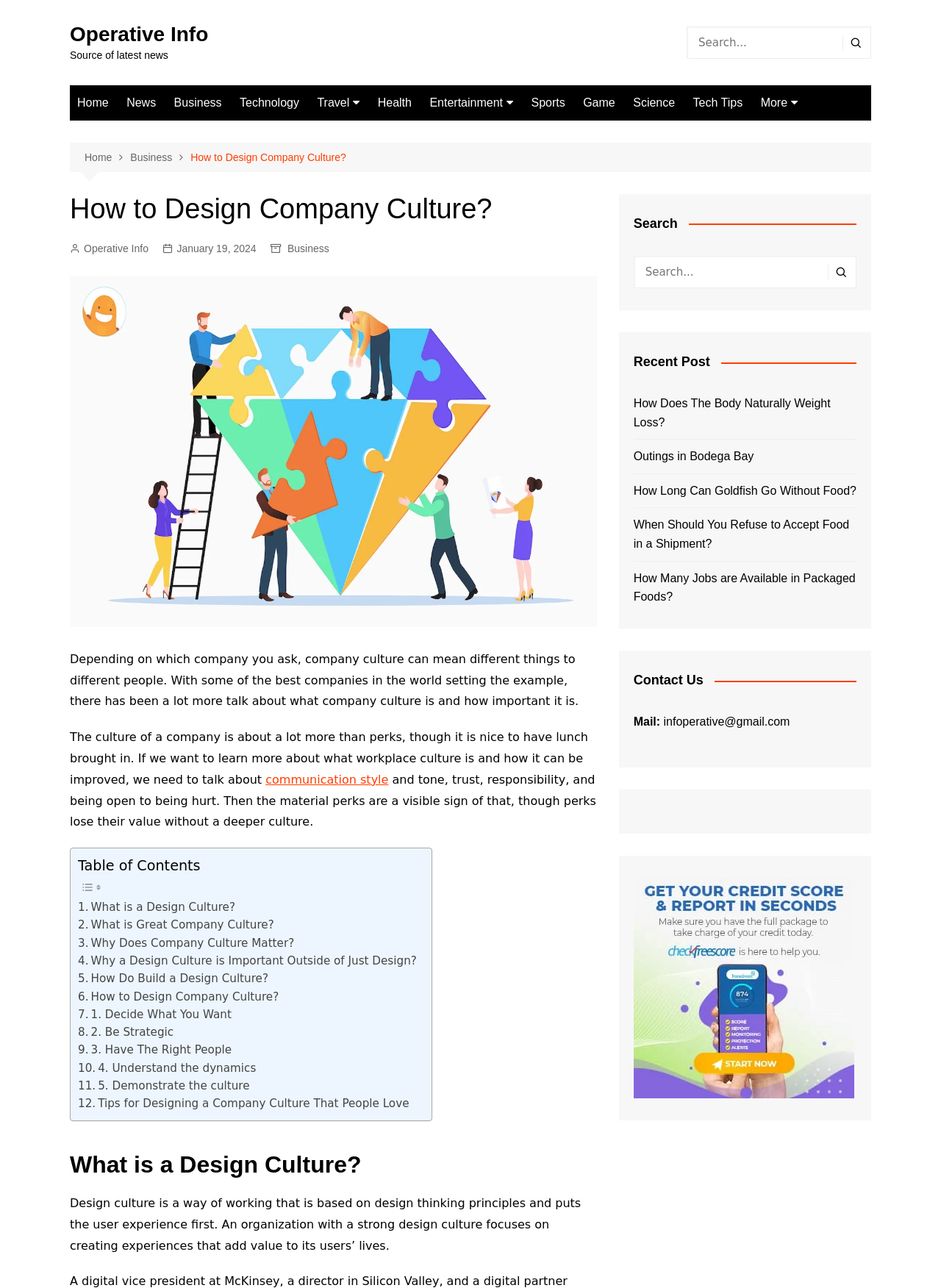What is the purpose of the search bar?
Please utilize the information in the image to give a detailed response to the question.

The search bar is located at the top right corner of the webpage, and it allows users to search for specific content within the website. This is evident from the search box with a placeholder text 'Search...' and a search button with a magnifying glass icon.